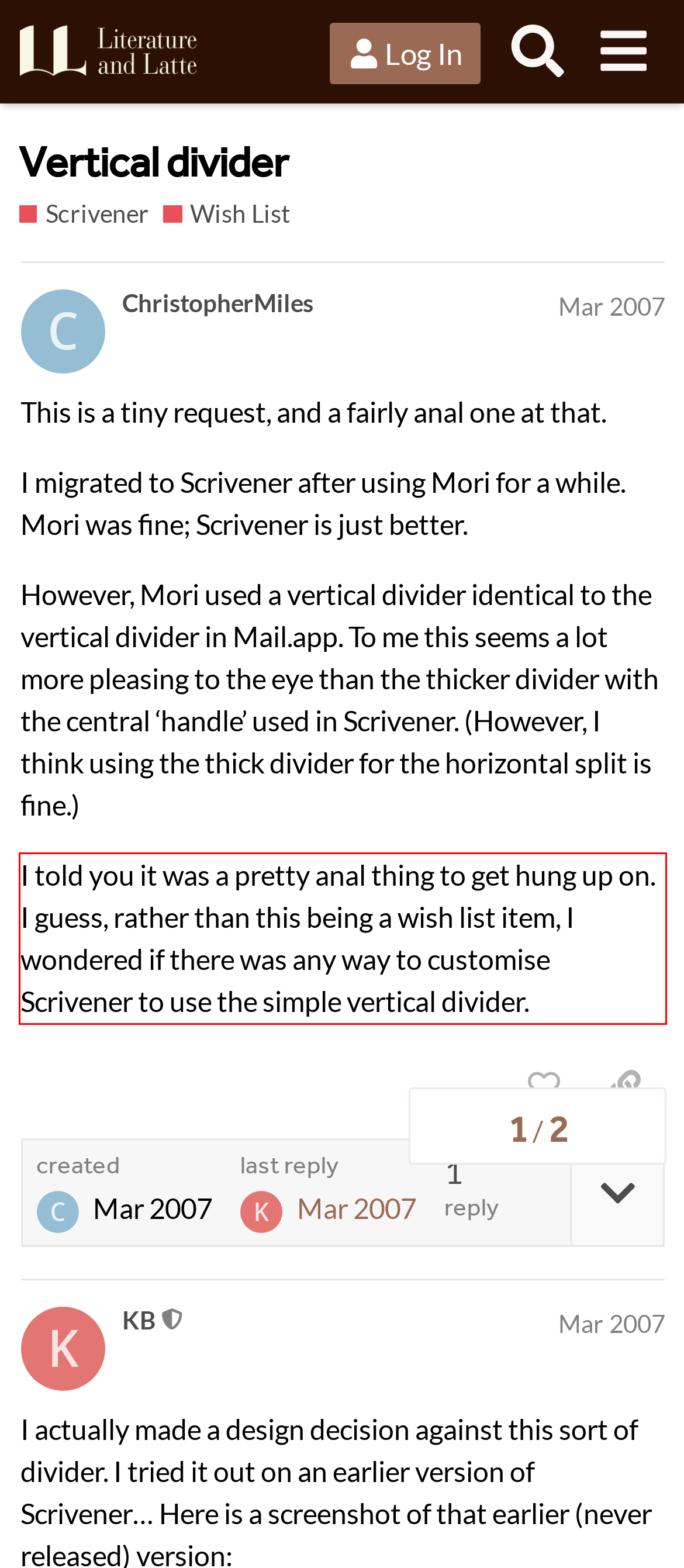Given a screenshot of a webpage with a red bounding box, extract the text content from the UI element inside the red bounding box.

I told you it was a pretty anal thing to get hung up on. I guess, rather than this being a wish list item, I wondered if there was any way to customise Scrivener to use the simple vertical divider.